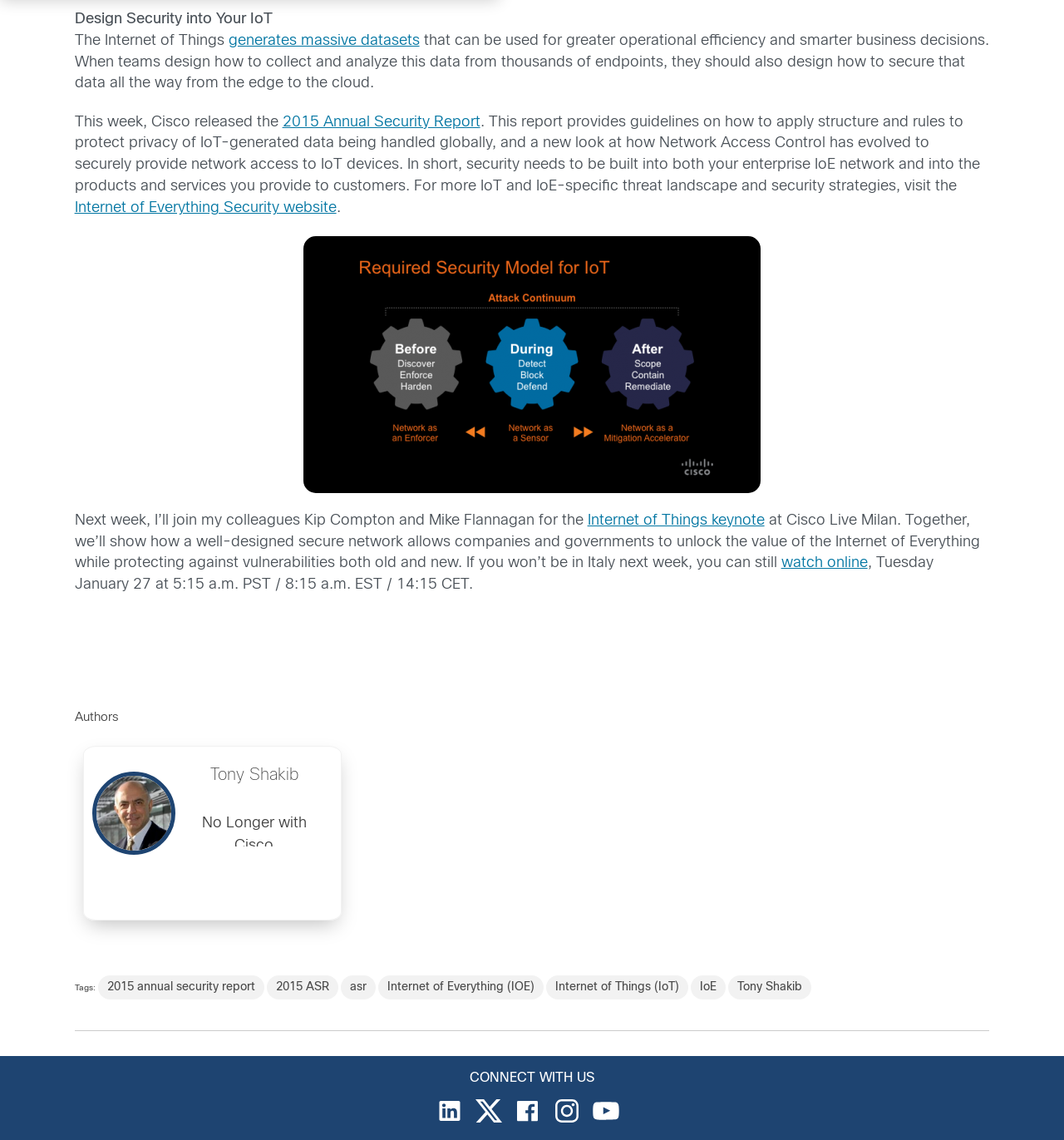Where is the Internet of Things keynote taking place?
Look at the image and answer the question with a single word or phrase.

Cisco Live Milan